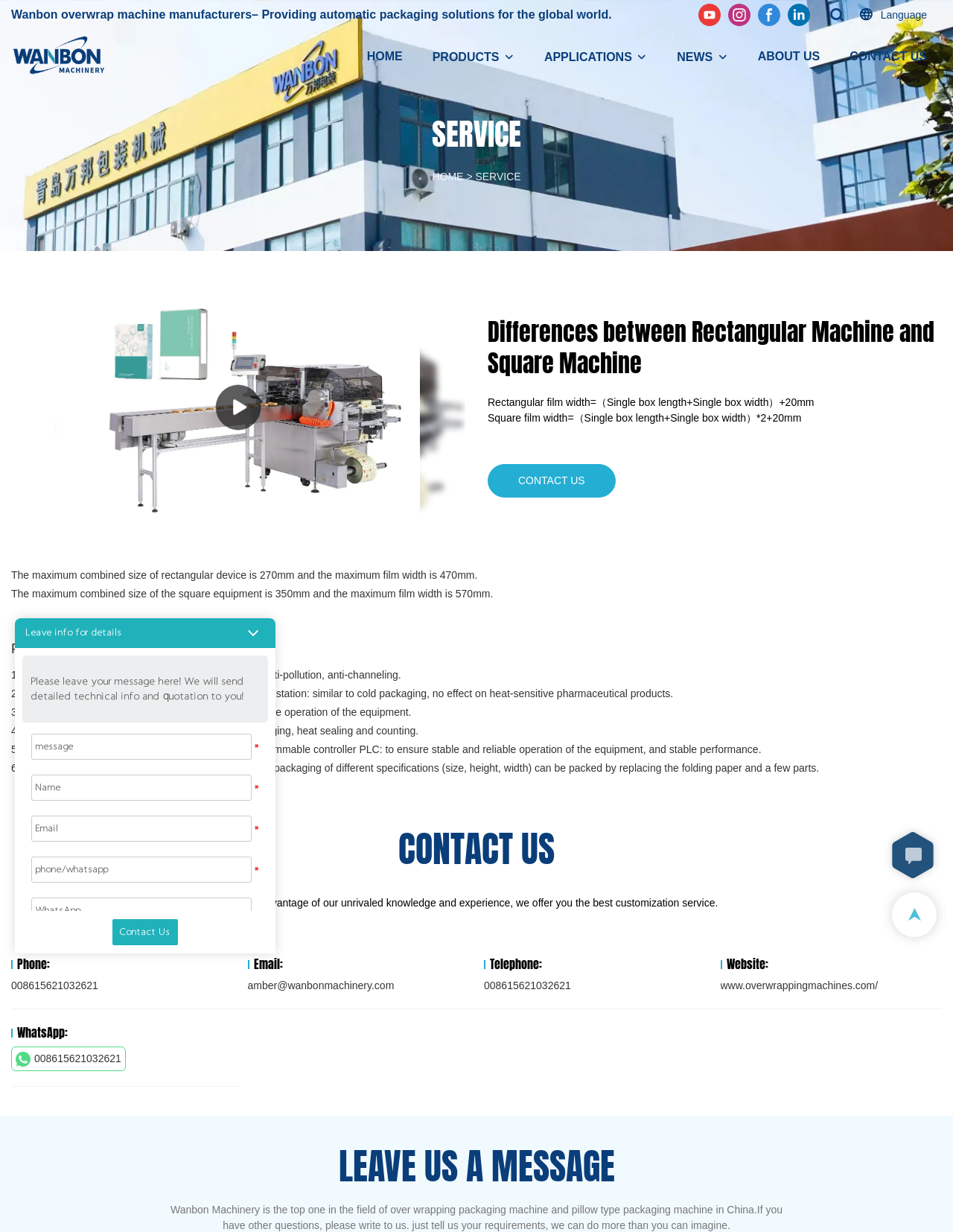Identify the bounding box coordinates of the clickable region to carry out the given instruction: "Click the CONTACT US link".

[0.512, 0.385, 0.646, 0.395]